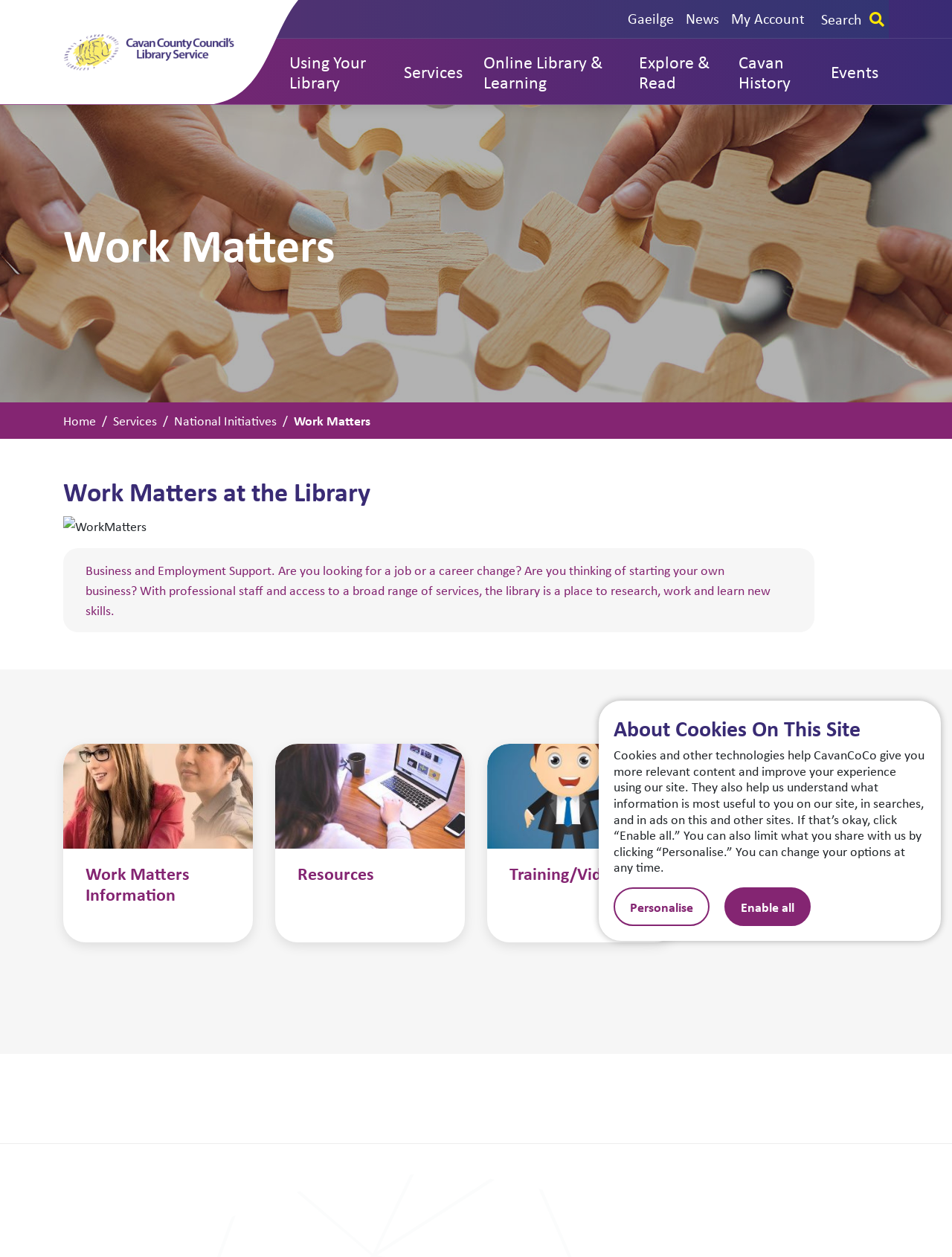Locate the bounding box coordinates of the clickable region to complete the following instruction: "Click the Site Logo."

[0.066, 0.026, 0.246, 0.056]